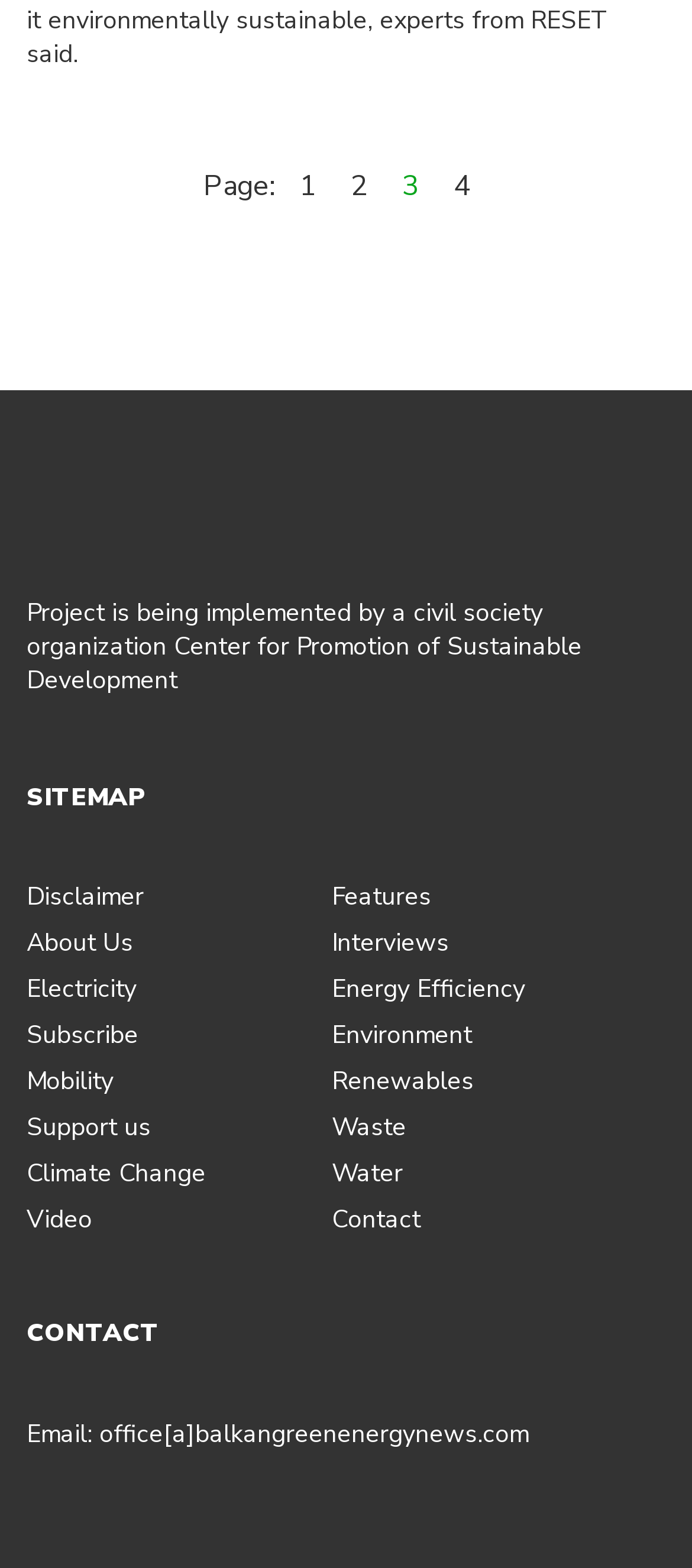Determine the bounding box coordinates of the target area to click to execute the following instruction: "Click on page 1."

[0.419, 0.102, 0.471, 0.136]